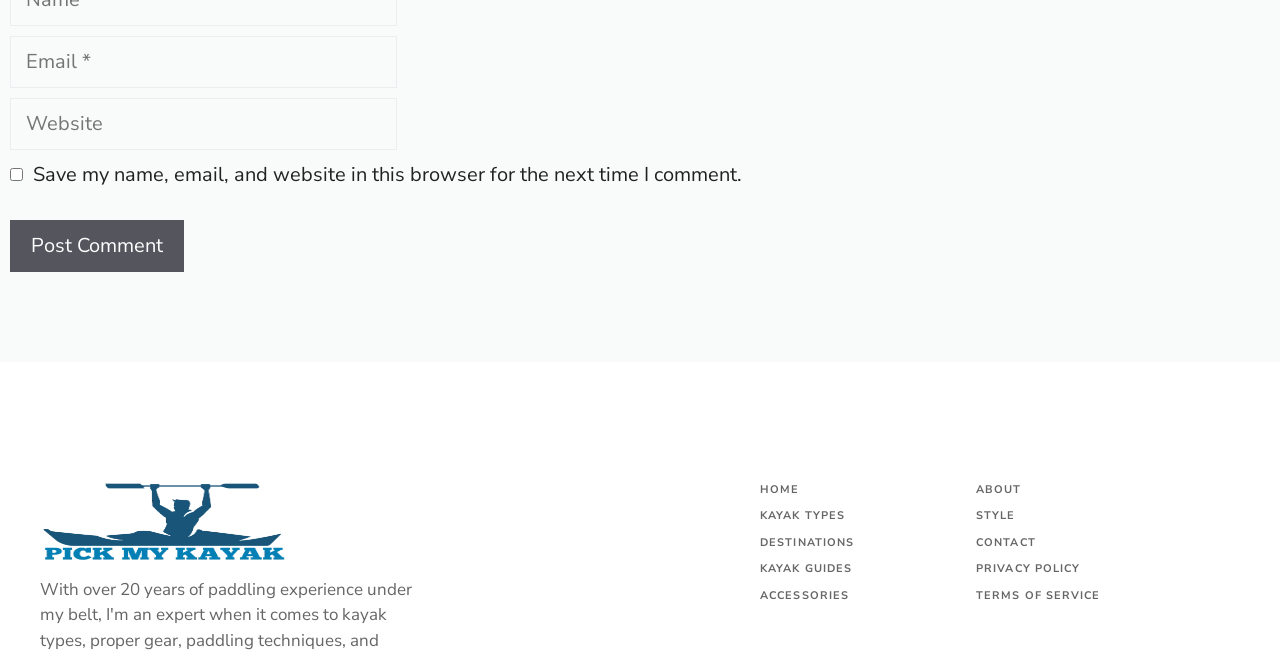What is the button below the textboxes for?
Give a single word or phrase as your answer by examining the image.

Post Comment